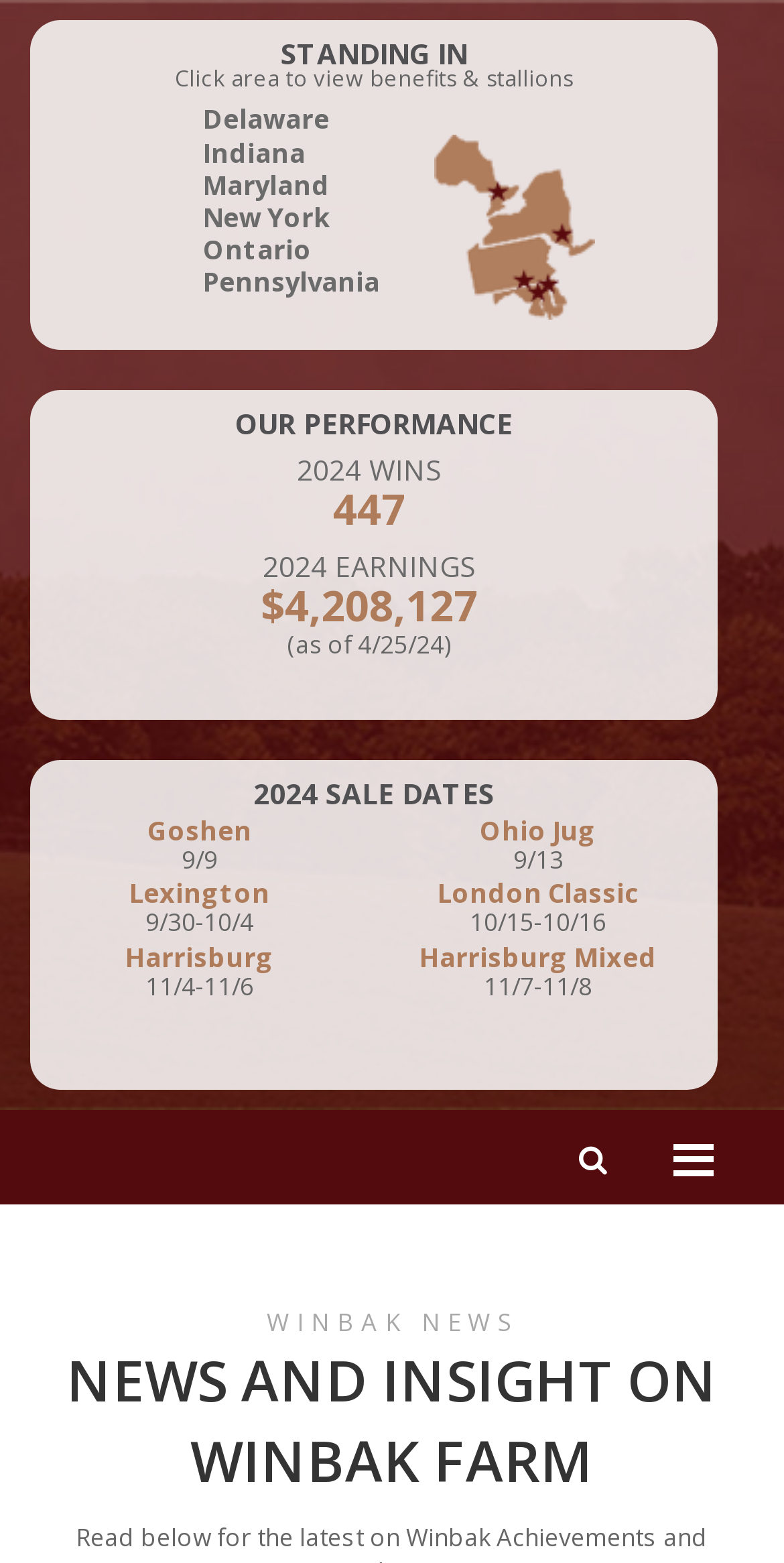How many wins are there in 2024?
Provide a one-word or short-phrase answer based on the image.

447